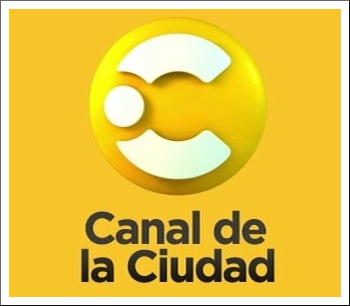Please look at the image and answer the question with a detailed explanation: What shape is incorporated into the stylized letter 'C'?

The shape incorporated into the stylized letter 'C' is circular because the caption describes it as a 'circular element, representing the channel's dynamic and modern approach to broadcasting'.